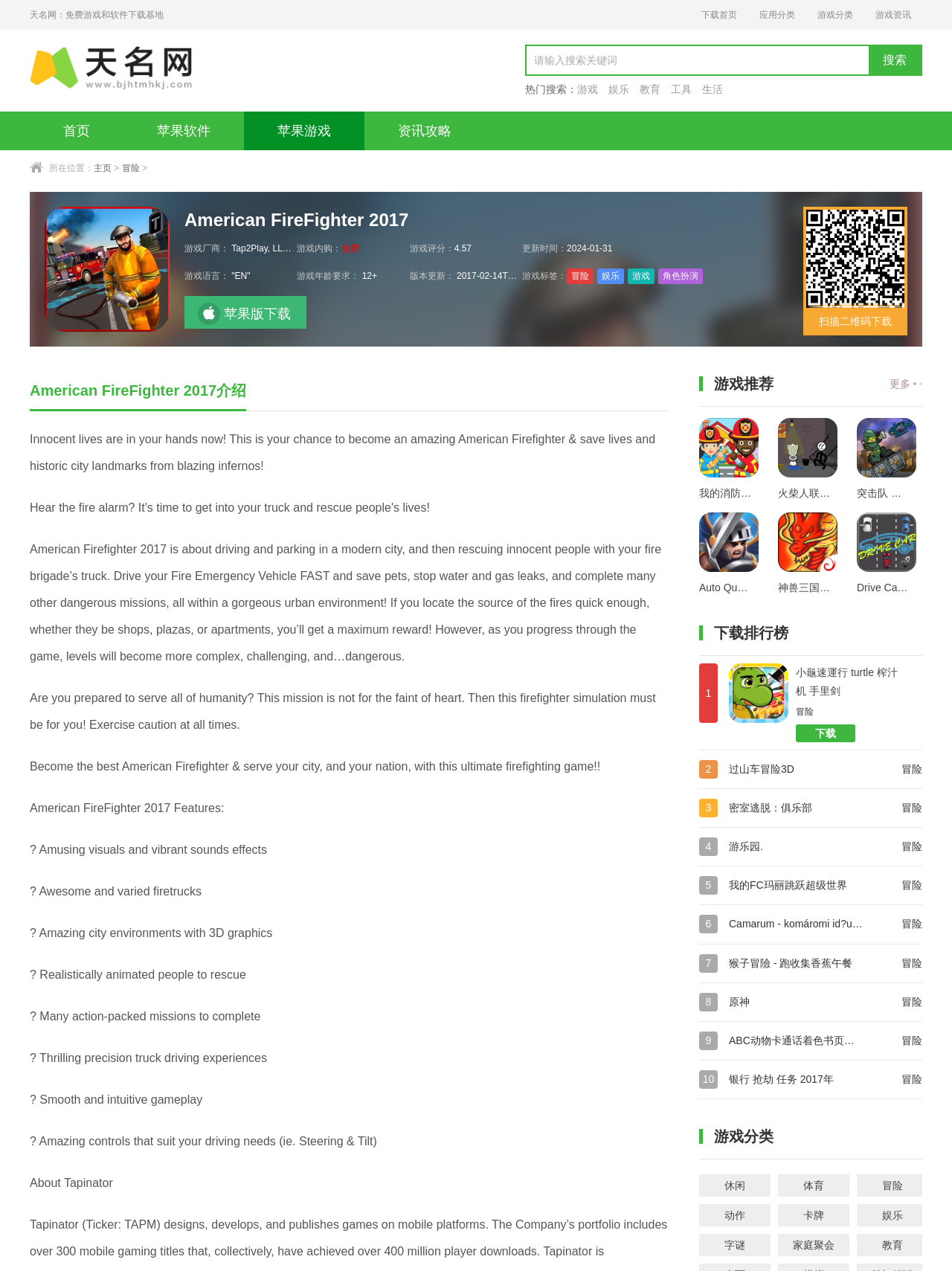What is the language of the game?
We need a detailed and exhaustive answer to the question. Please elaborate.

I found the answer by looking at the static text element with the text 'EN' which is located near the '游戏语言' label, indicating that it is the language of the game.